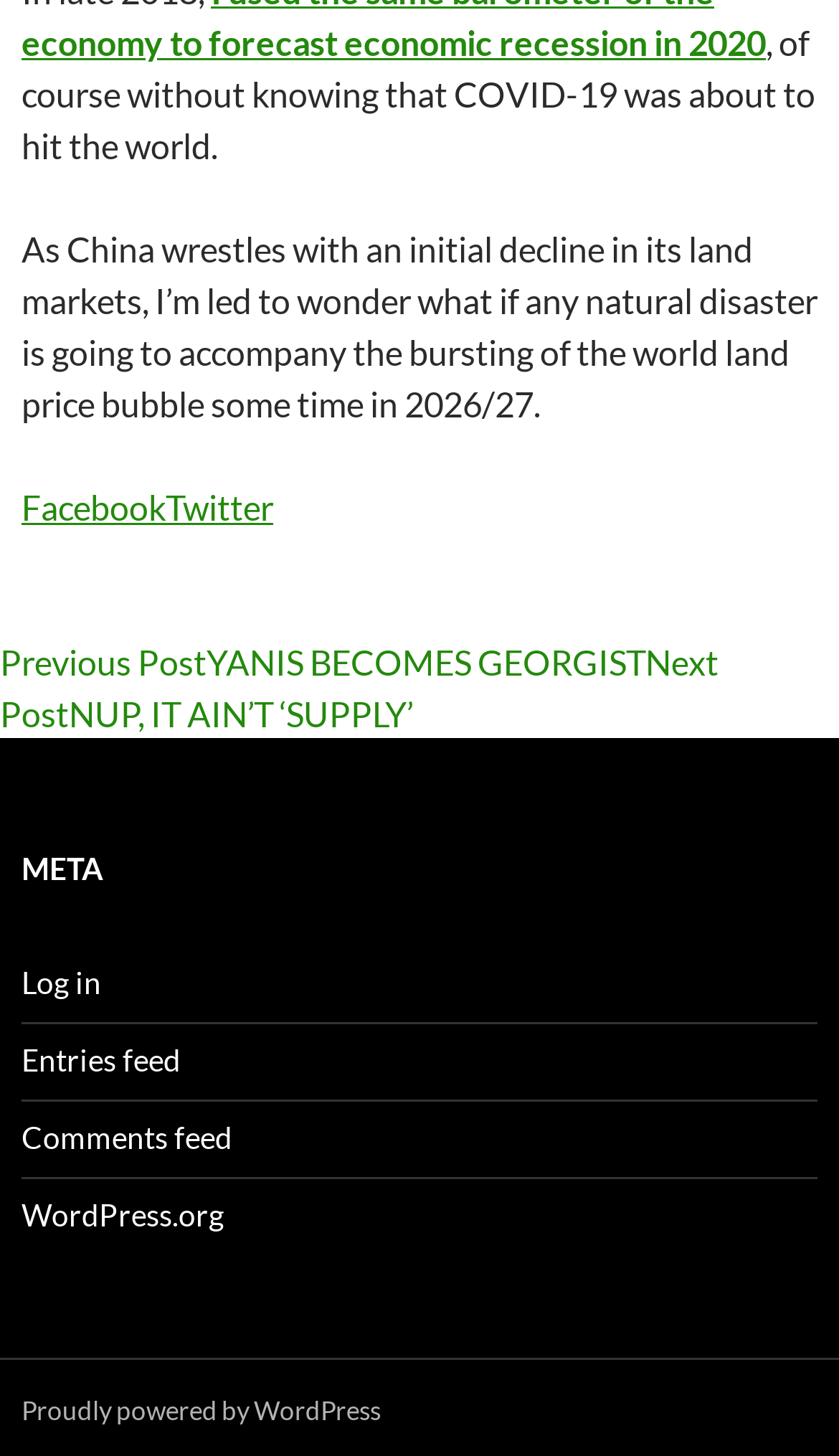What is the purpose of the 'Previous Post' and 'Next Post' links?
Respond to the question with a well-detailed and thorough answer.

The 'Previous Post' and 'Next Post' links are located in the middle of the webpage and seem to be navigation links to move between different articles or posts on the website.